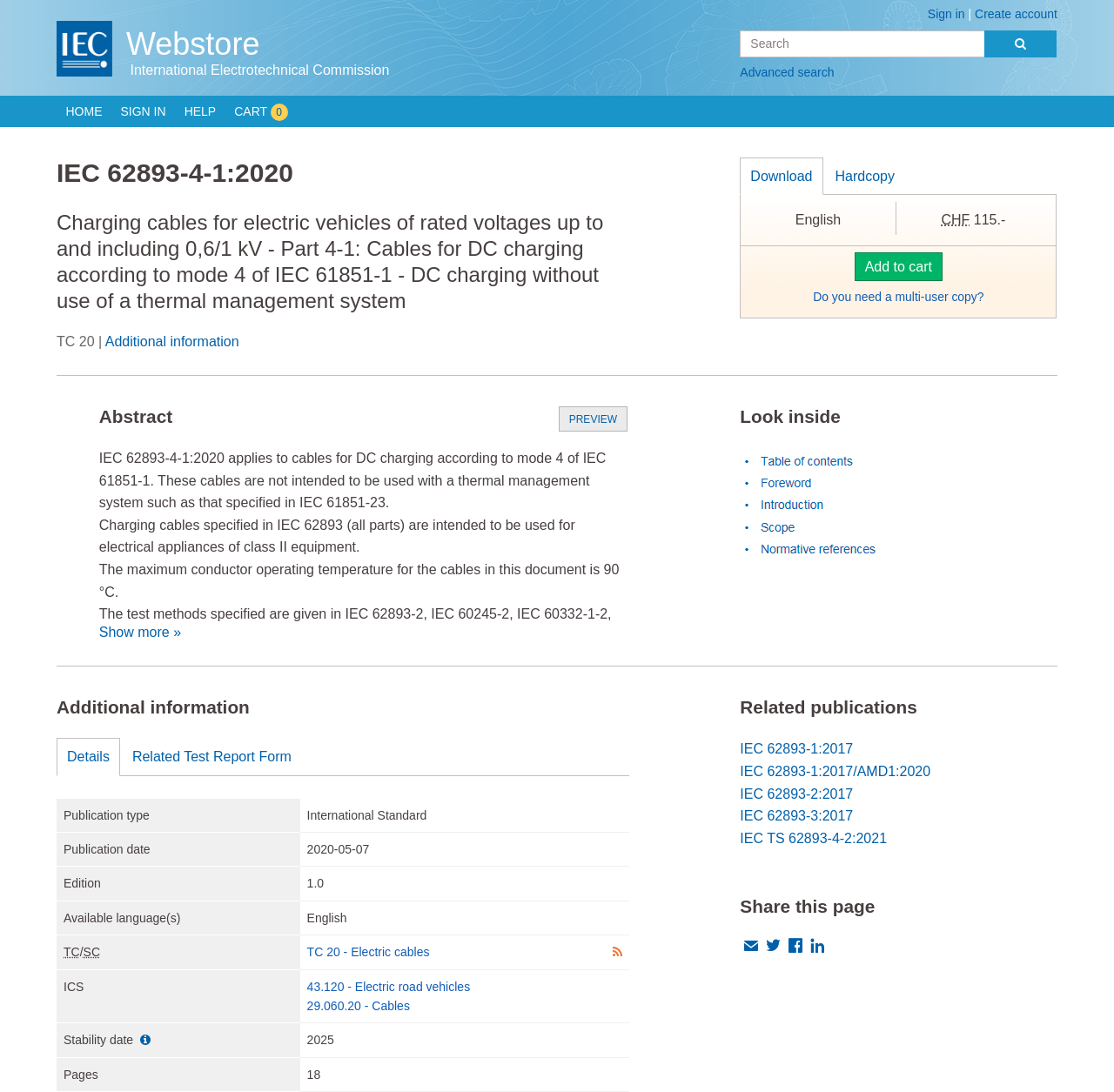Find the bounding box coordinates for the element described here: "Sign in".

[0.833, 0.006, 0.866, 0.019]